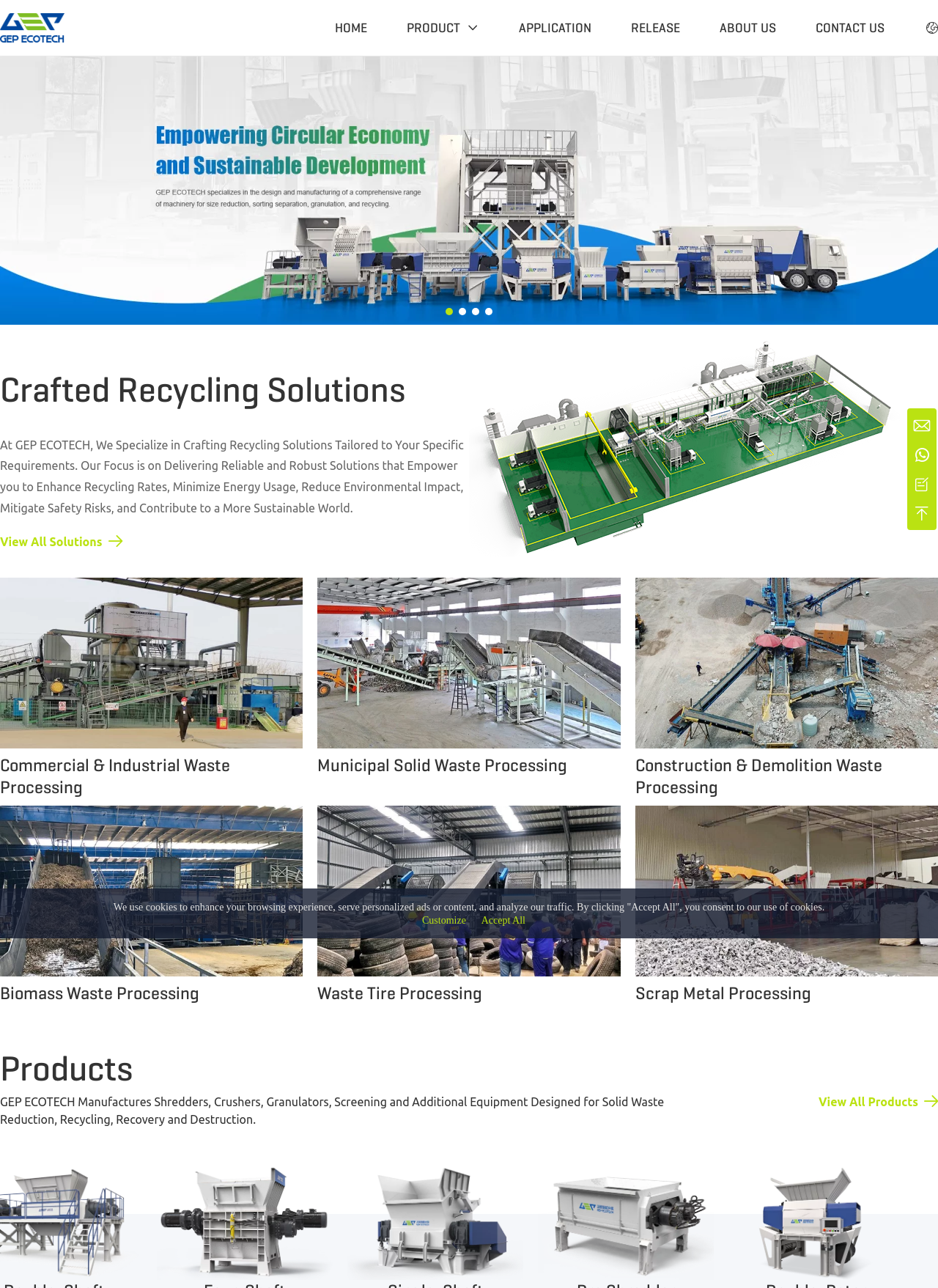With reference to the screenshot, provide a detailed response to the question below:
What is the company name of this website?

The company name can be found in the logo at the top left corner of the webpage, which is an image with the text 'GEP ECOTECH'.